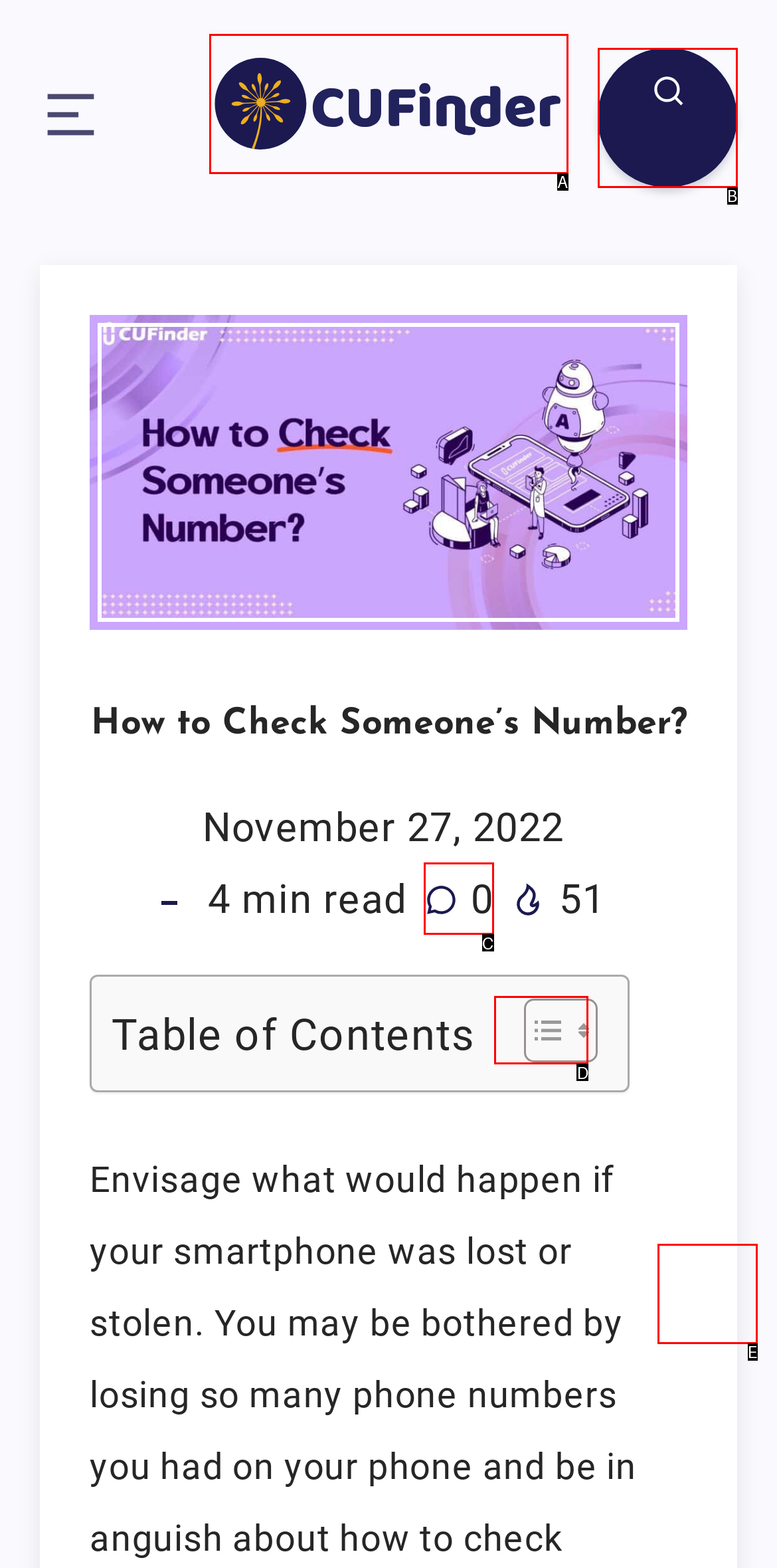Point out the option that best suits the description: Toggle
Indicate your answer with the letter of the selected choice.

D